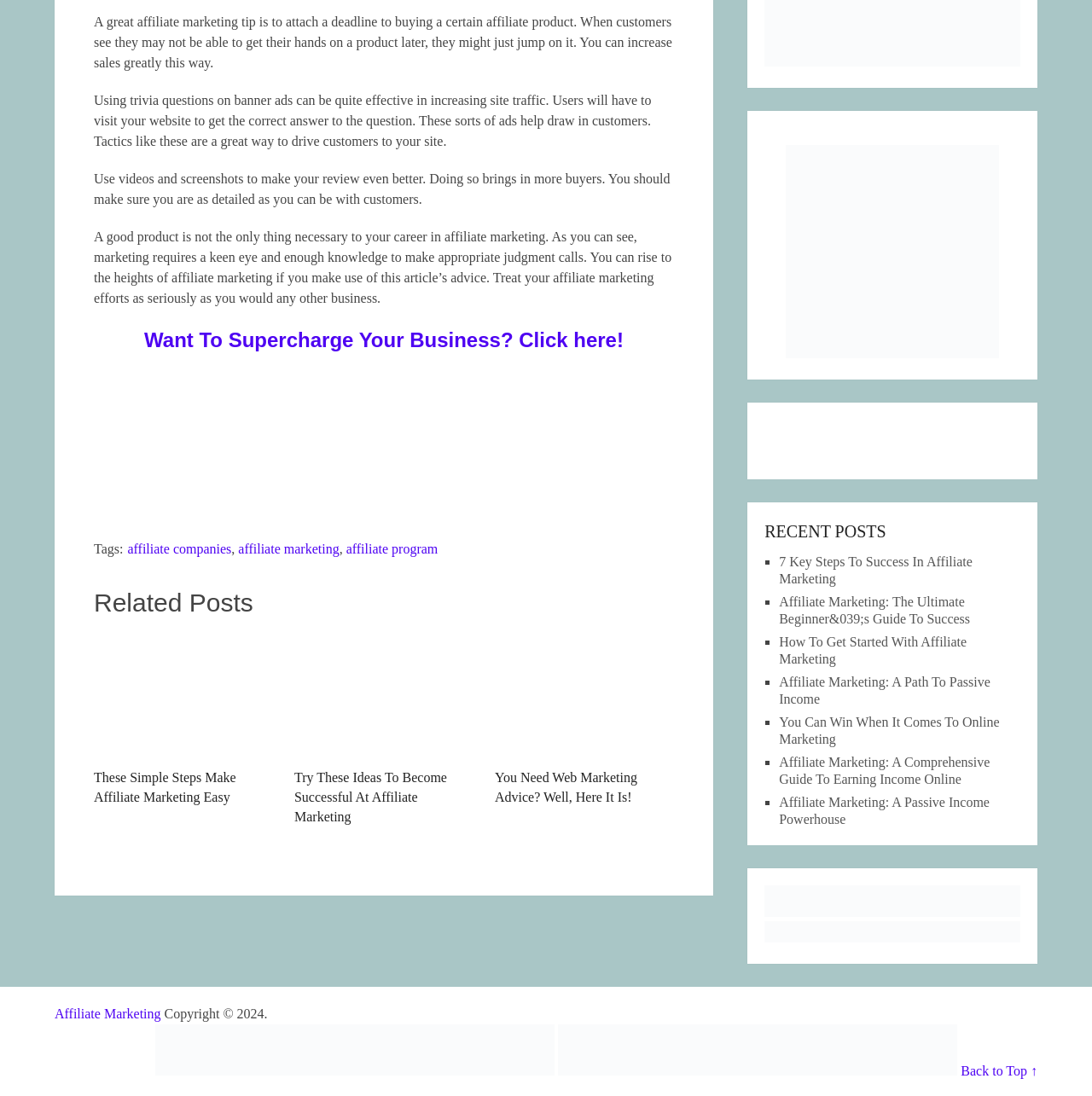Pinpoint the bounding box coordinates of the element that must be clicked to accomplish the following instruction: "Check the 'RECENT POSTS' section". The coordinates should be in the format of four float numbers between 0 and 1, i.e., [left, top, right, bottom].

[0.7, 0.474, 0.934, 0.496]